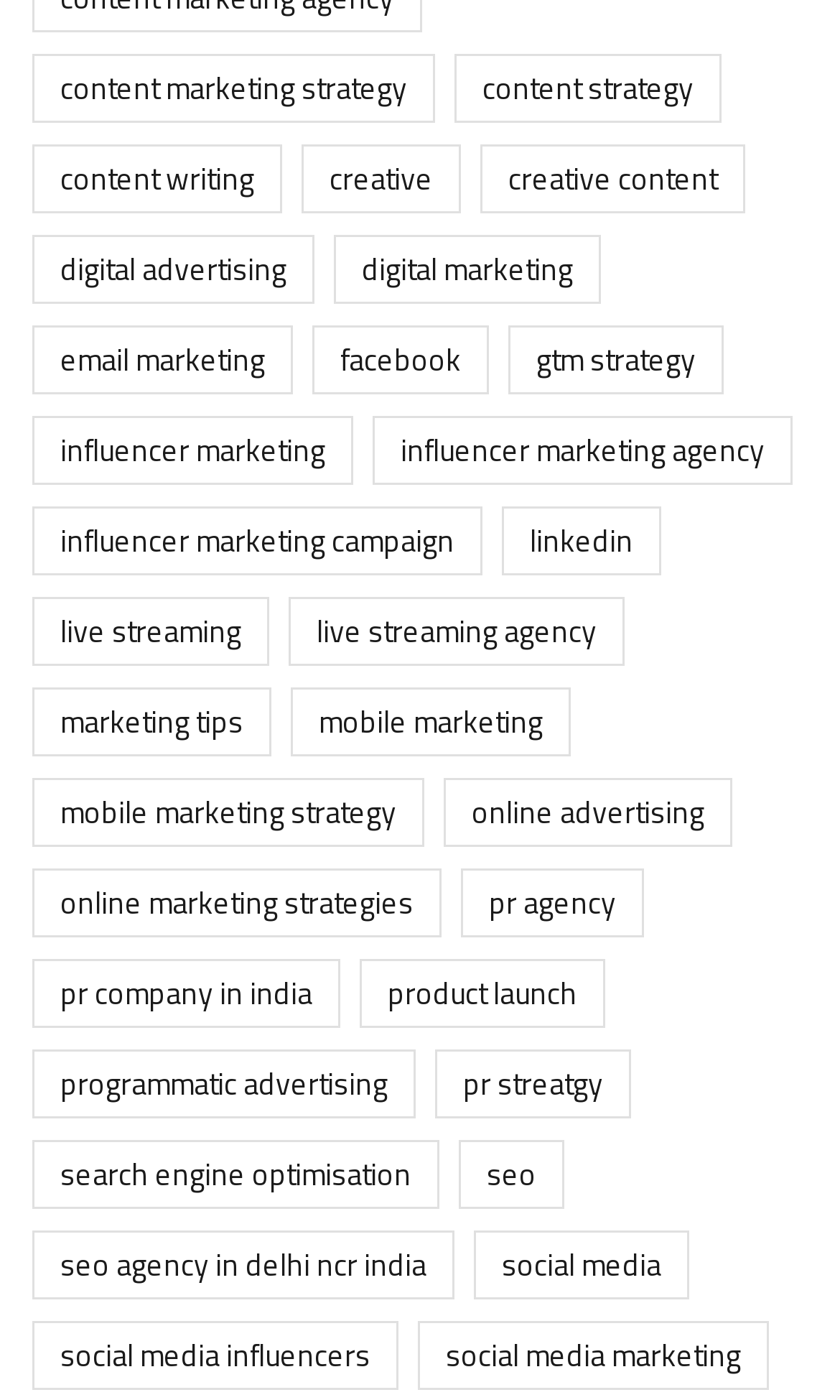Provide the bounding box coordinates of the HTML element described as: "product launch". The bounding box coordinates should be four float numbers between 0 and 1, i.e., [left, top, right, bottom].

[0.428, 0.685, 0.721, 0.734]